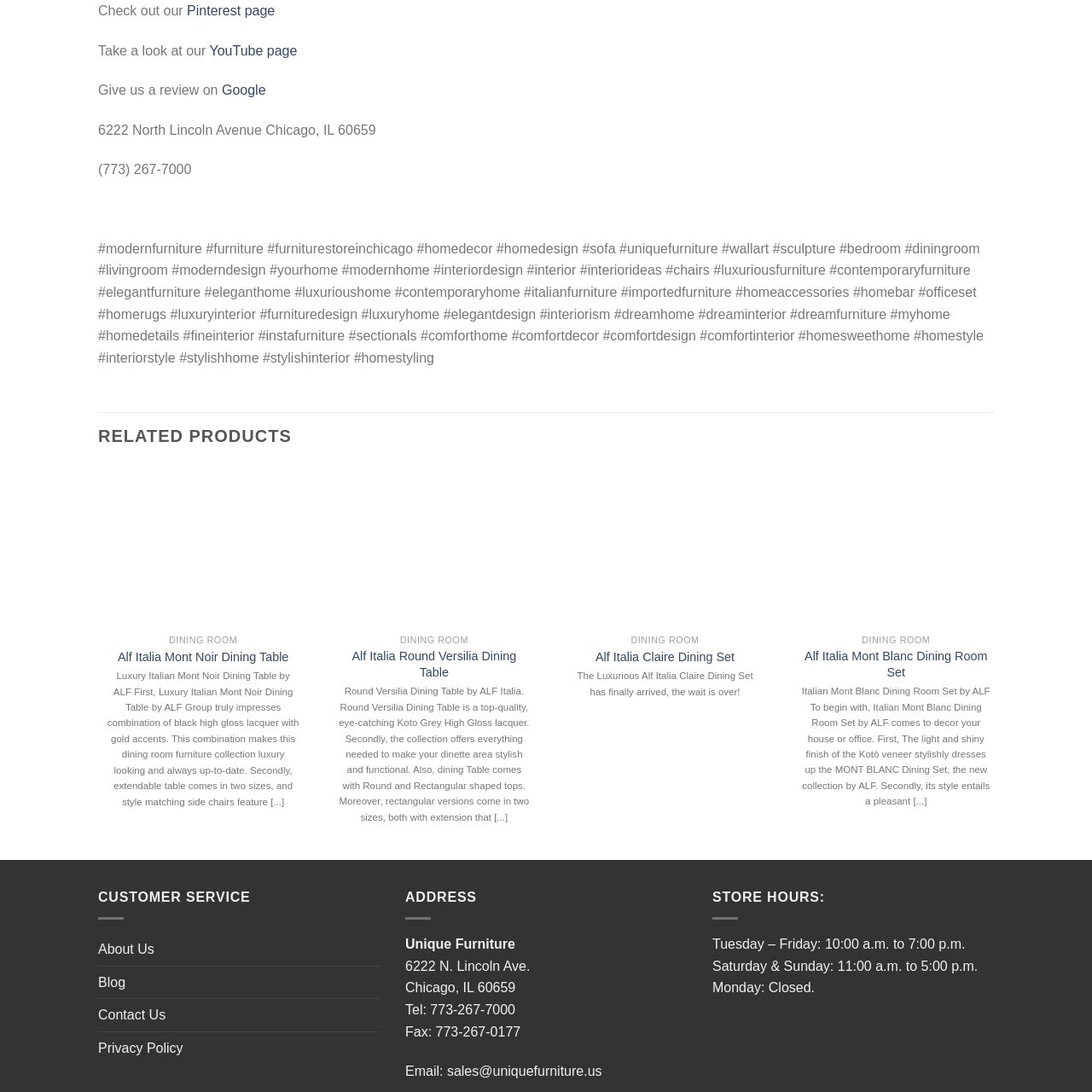What type of occasions is the dining set suitable for?
Consider the details within the red bounding box and provide a thorough answer to the question.

The caption states that the dining set is 'ideal for both intimate gatherings and grand occasions', implying that it is suitable for a range of occasions, from small, informal gatherings to larger, more formal events.